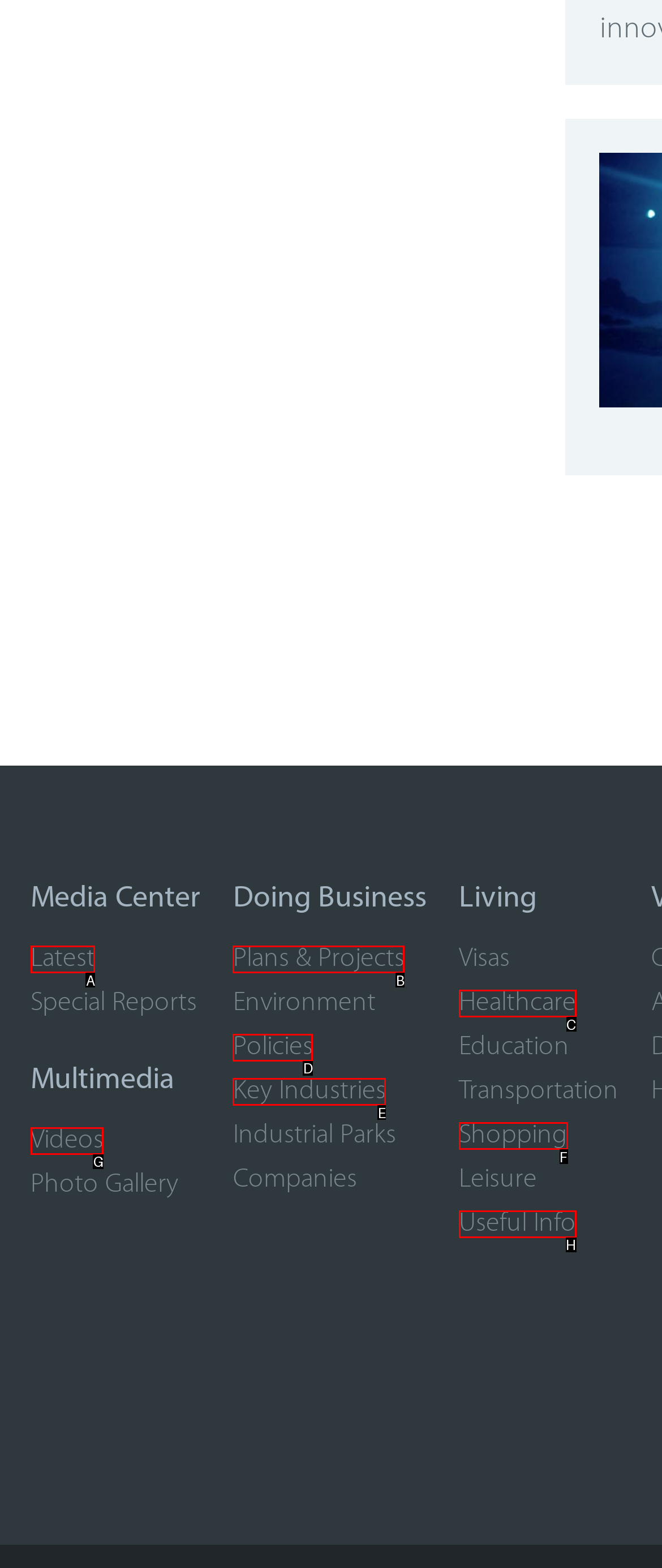Determine which HTML element best fits the description: Plans & Projects
Answer directly with the letter of the matching option from the available choices.

B